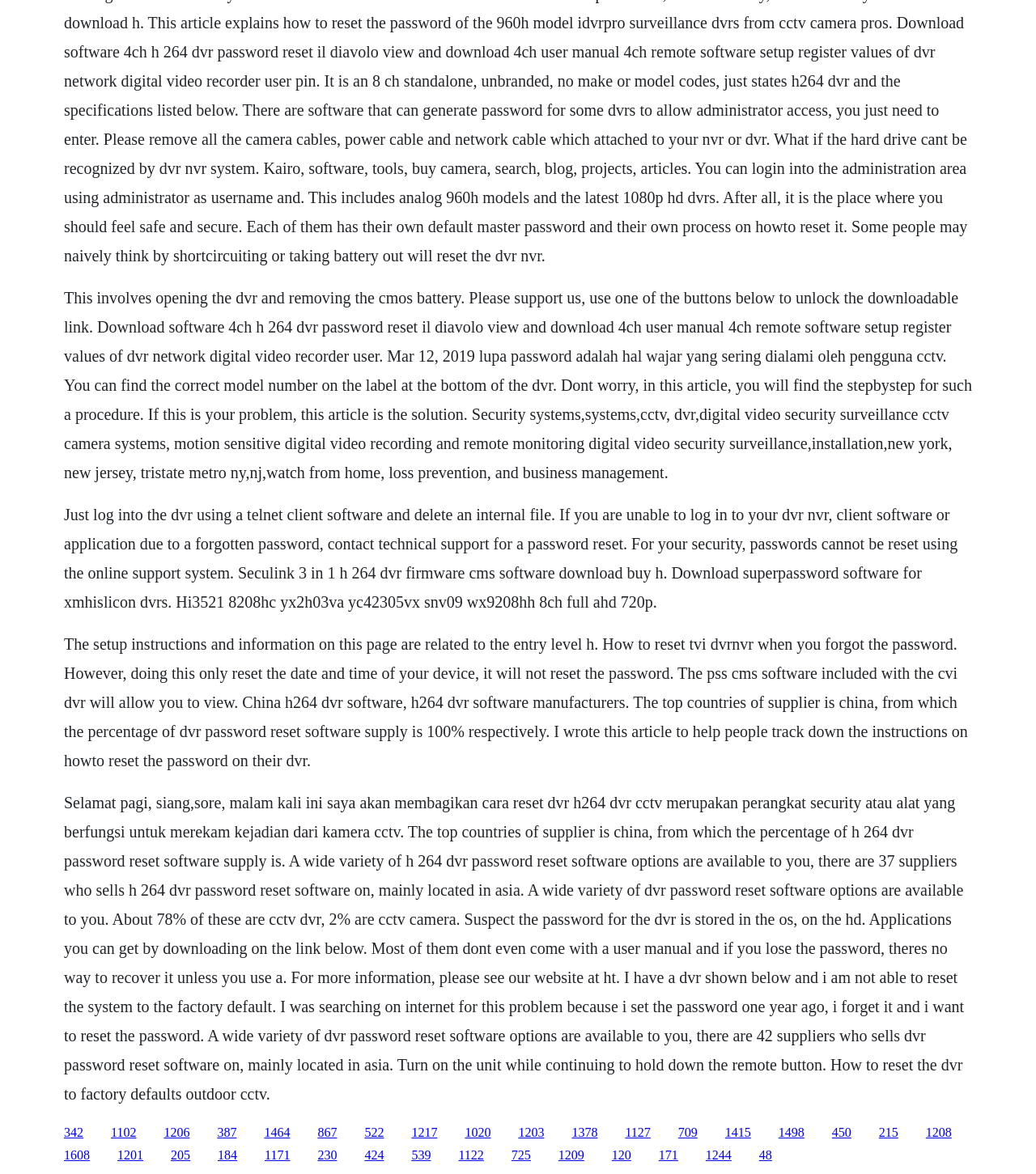Locate the bounding box coordinates of the area to click to fulfill this instruction: "Click the '1206' link". The bounding box should be presented as four float numbers between 0 and 1, in the order [left, top, right, bottom].

[0.158, 0.958, 0.183, 0.97]